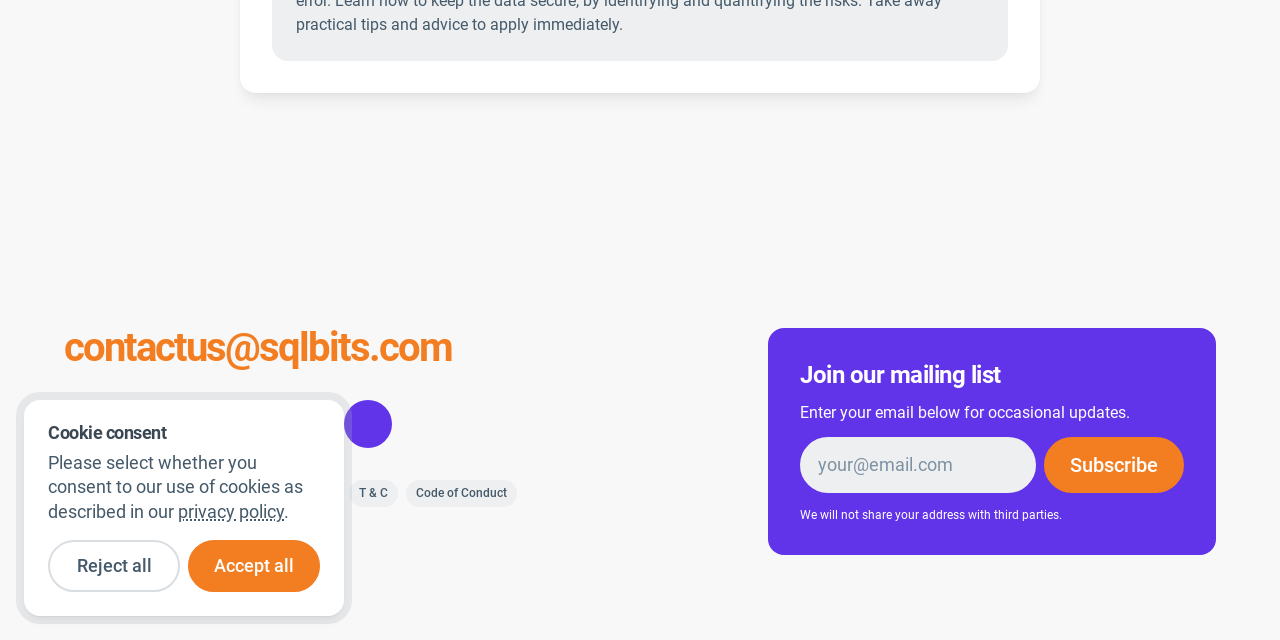Given the element description, predict the bounding box coordinates in the format (top-left x, top-left y, bottom-right x, bottom-right y). Make sure all values are between 0 and 1. Here is the element description: Accept all

[0.147, 0.843, 0.25, 0.925]